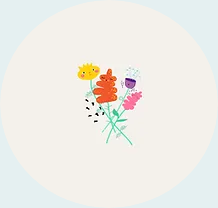Please answer the following question using a single word or phrase: 
What is the purpose of this image?

To inspire creative date ideas